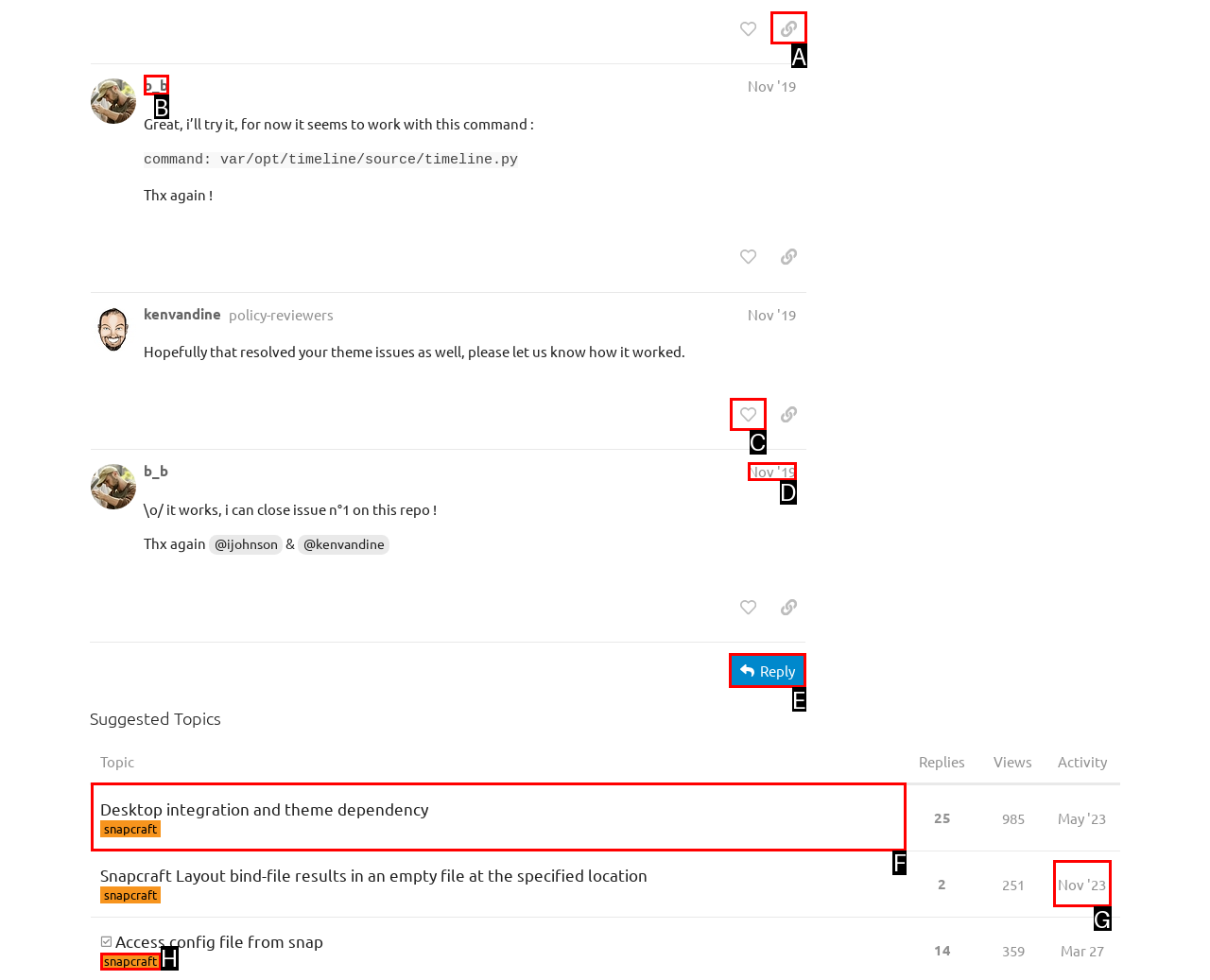From the given options, indicate the letter that corresponds to the action needed to complete this task: view topic. Respond with only the letter.

F